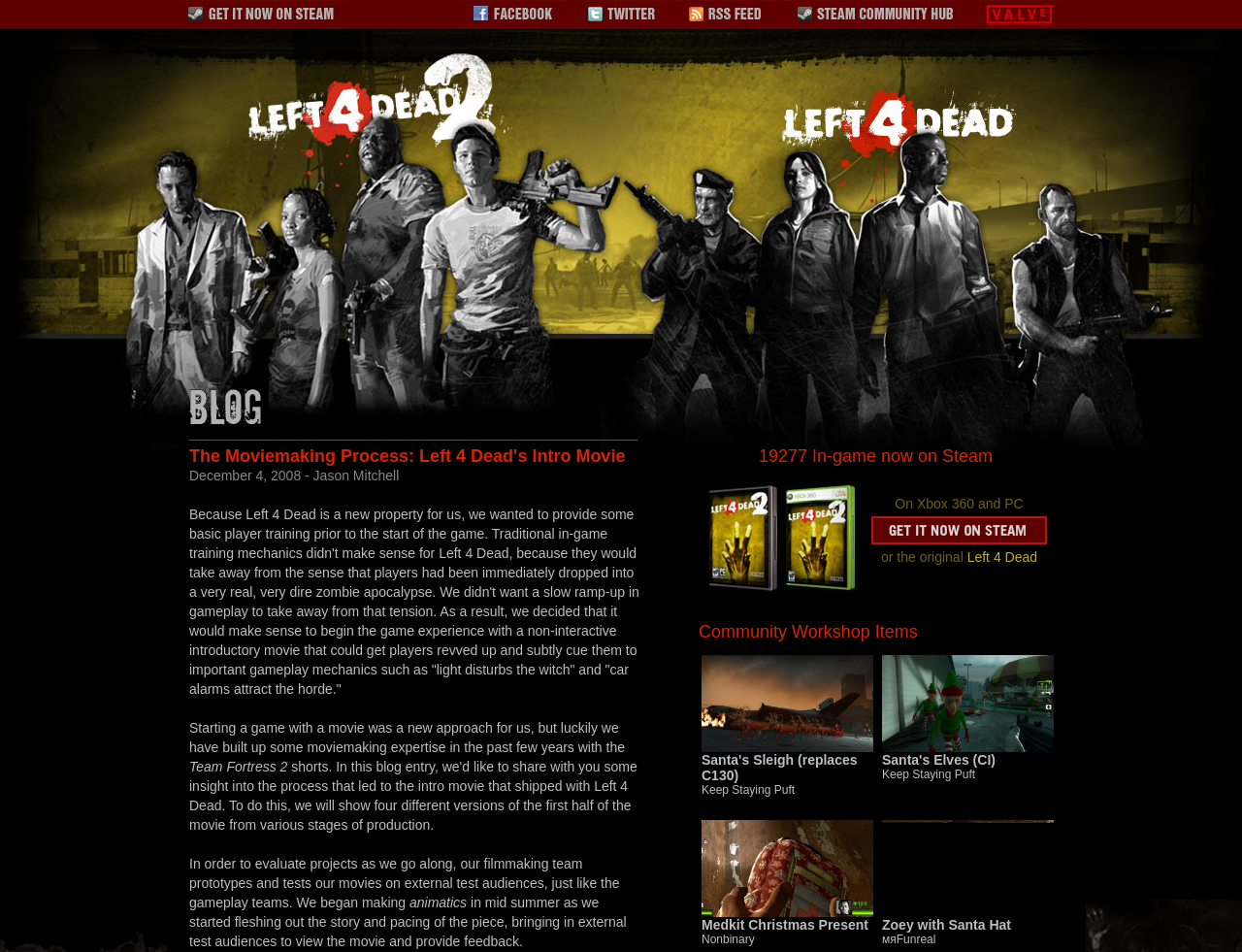What is the game available on?
Carefully analyze the image and provide a detailed answer to the question.

I found this information by looking at the text 'On Xbox 360 and PC' which is located below the '19277 In-game now on Steam' heading.